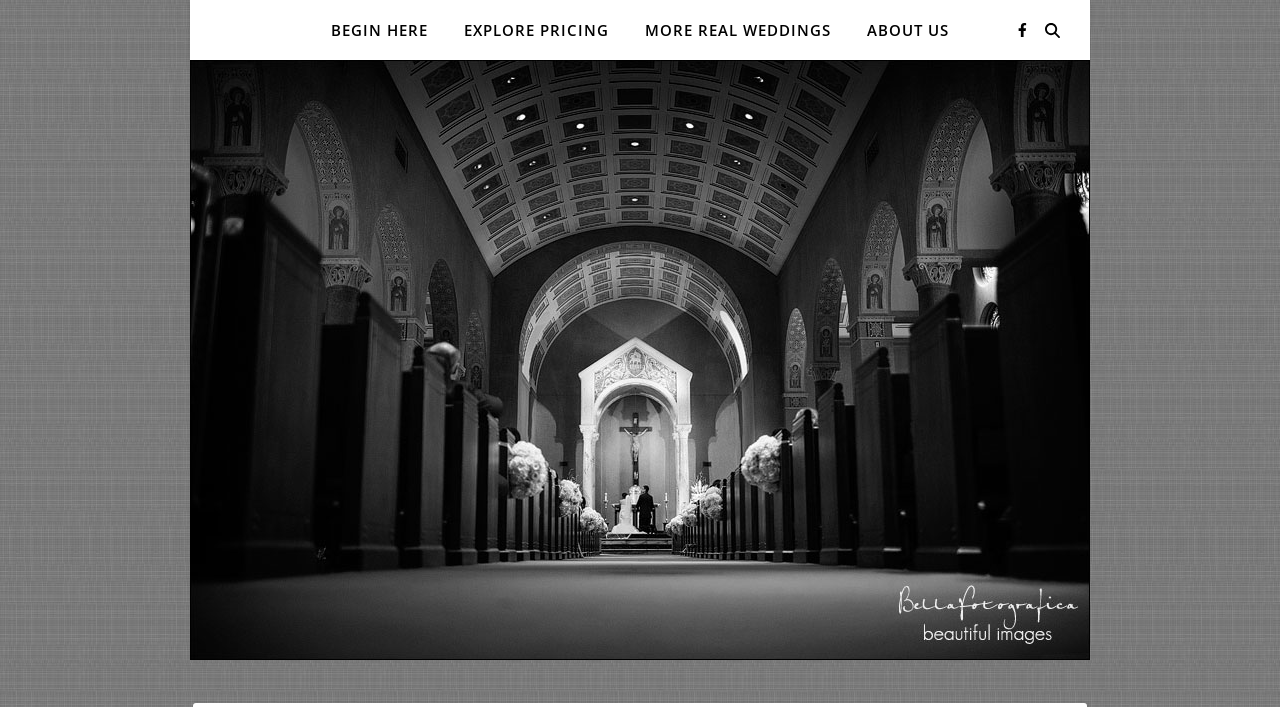Respond to the question with just a single word or phrase: 
What is the purpose of the 'Search' element?

To search the website